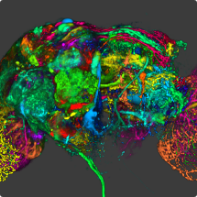Summarize the image with a detailed caption.

The image showcases a vibrant, multi-colored visualization of neural structures, specifically designed to represent complex data in fluorescence microscopy. This intricate depiction serves a key purpose in neurobiological research by illustrating various neural pathways and connections within the brain. The diverse colors indicate different biological components or activities, enabling researchers to analyze and interpret intricate systems within neural networks effectively. This visualization exemplifies the advanced tools utilized in studying the brain's functioning and the development of software for interactive data analysis in neuroscience, highlighting its importance in scientific exploration.